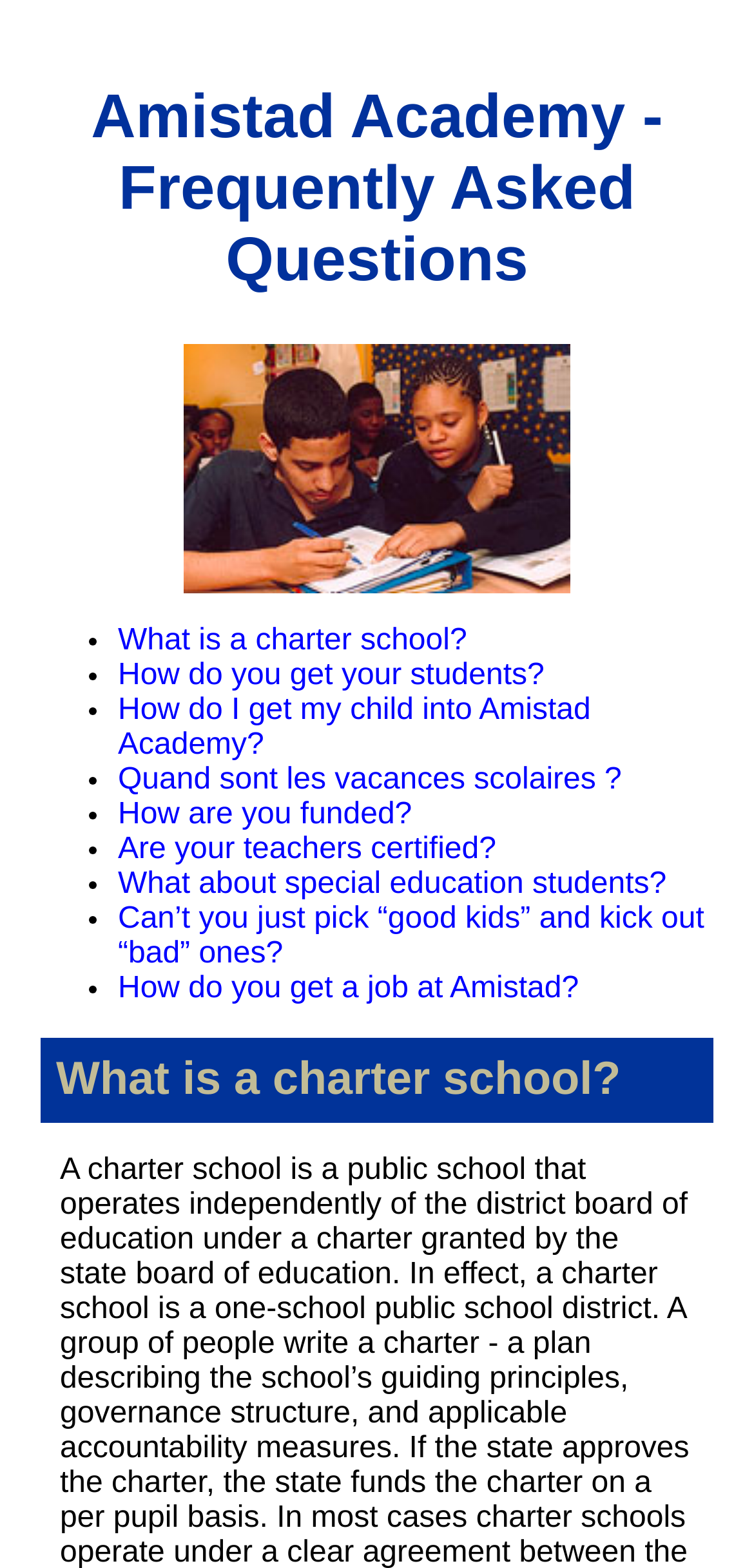Please respond to the question using a single word or phrase:
Are Amistad Academy teachers certified?

Yes